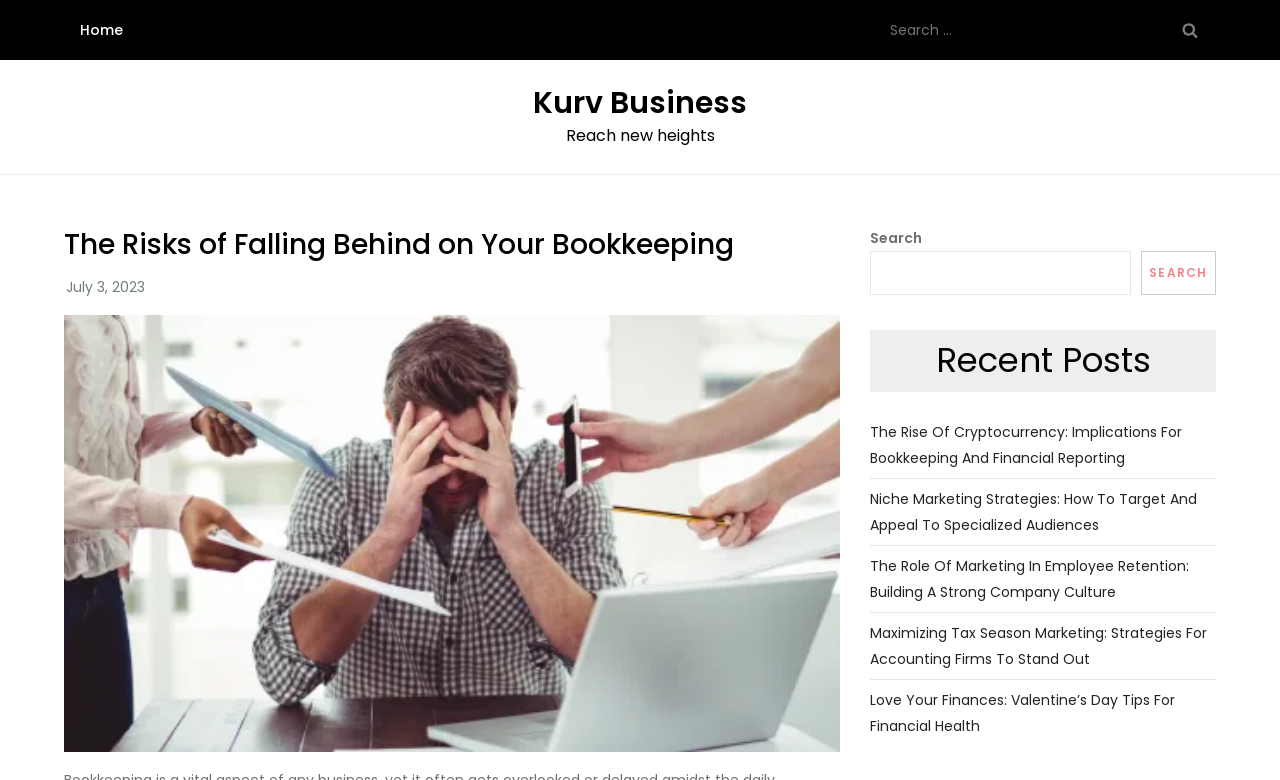Please identify the bounding box coordinates of the element that needs to be clicked to execute the following command: "search for something". Provide the bounding box using four float numbers between 0 and 1, formatted as [left, top, right, bottom].

[0.688, 0.0, 0.95, 0.077]